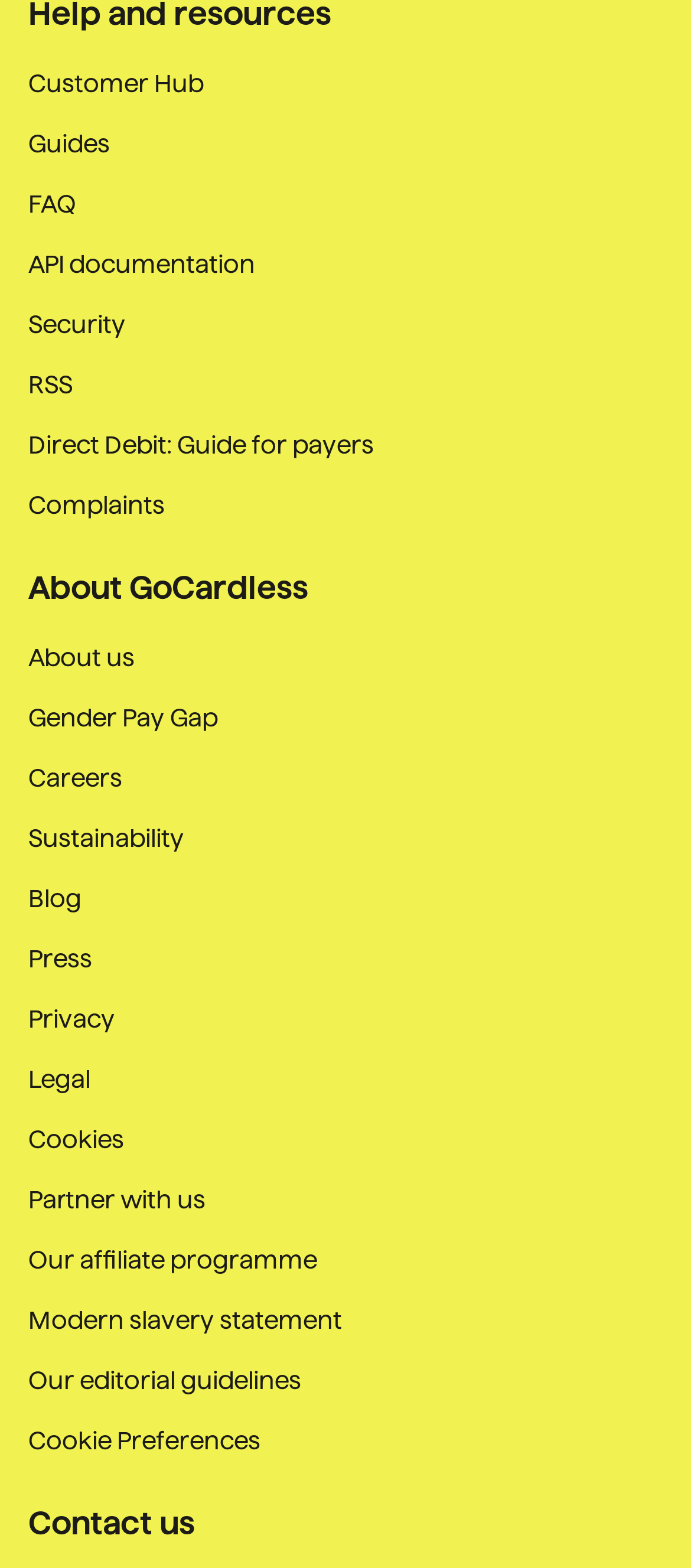Given the webpage screenshot, identify the bounding box of the UI element that matches this description: "Guides".

[0.041, 0.081, 0.159, 0.103]